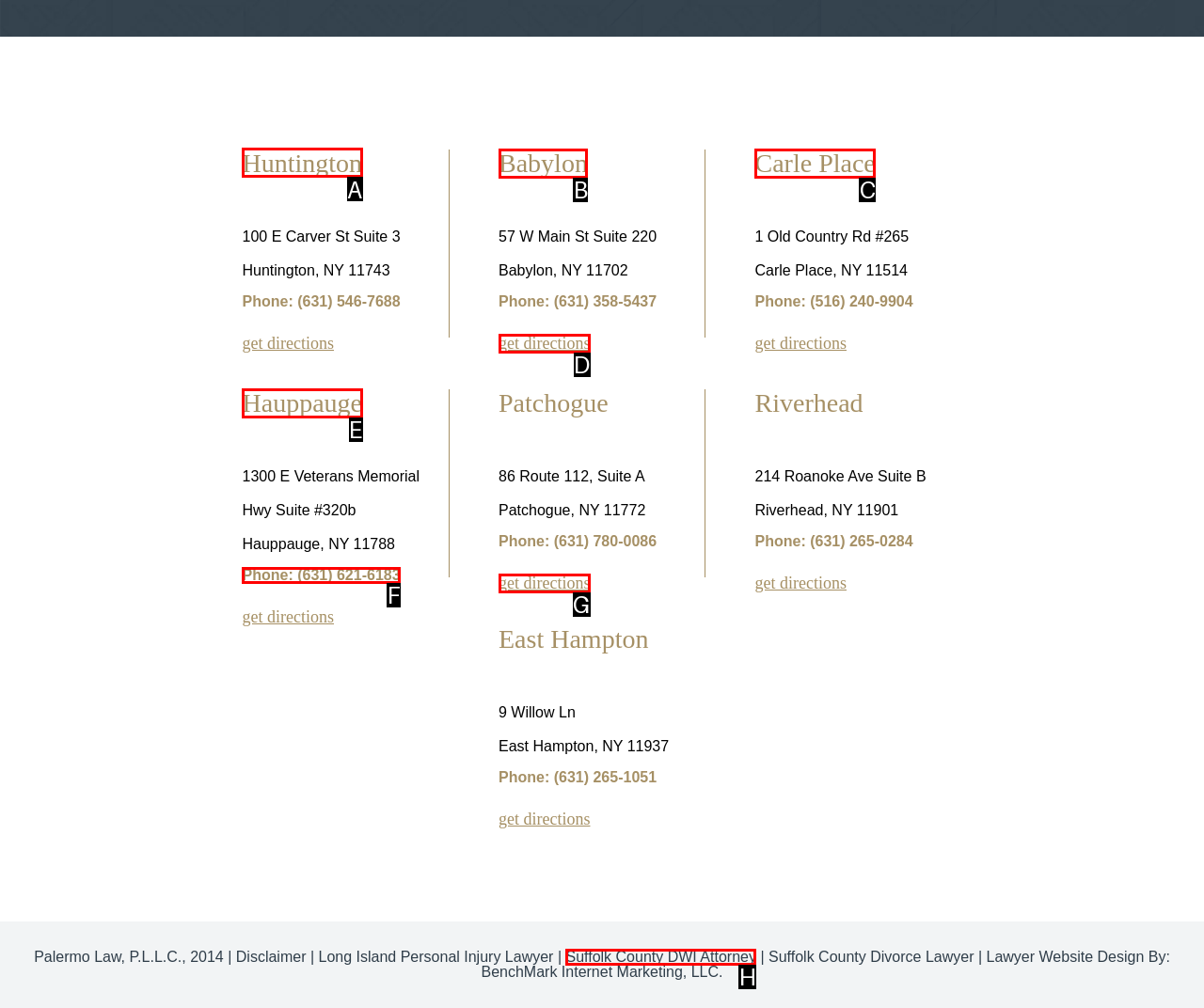Indicate the letter of the UI element that should be clicked to accomplish the task: Click Huntington location. Answer with the letter only.

A